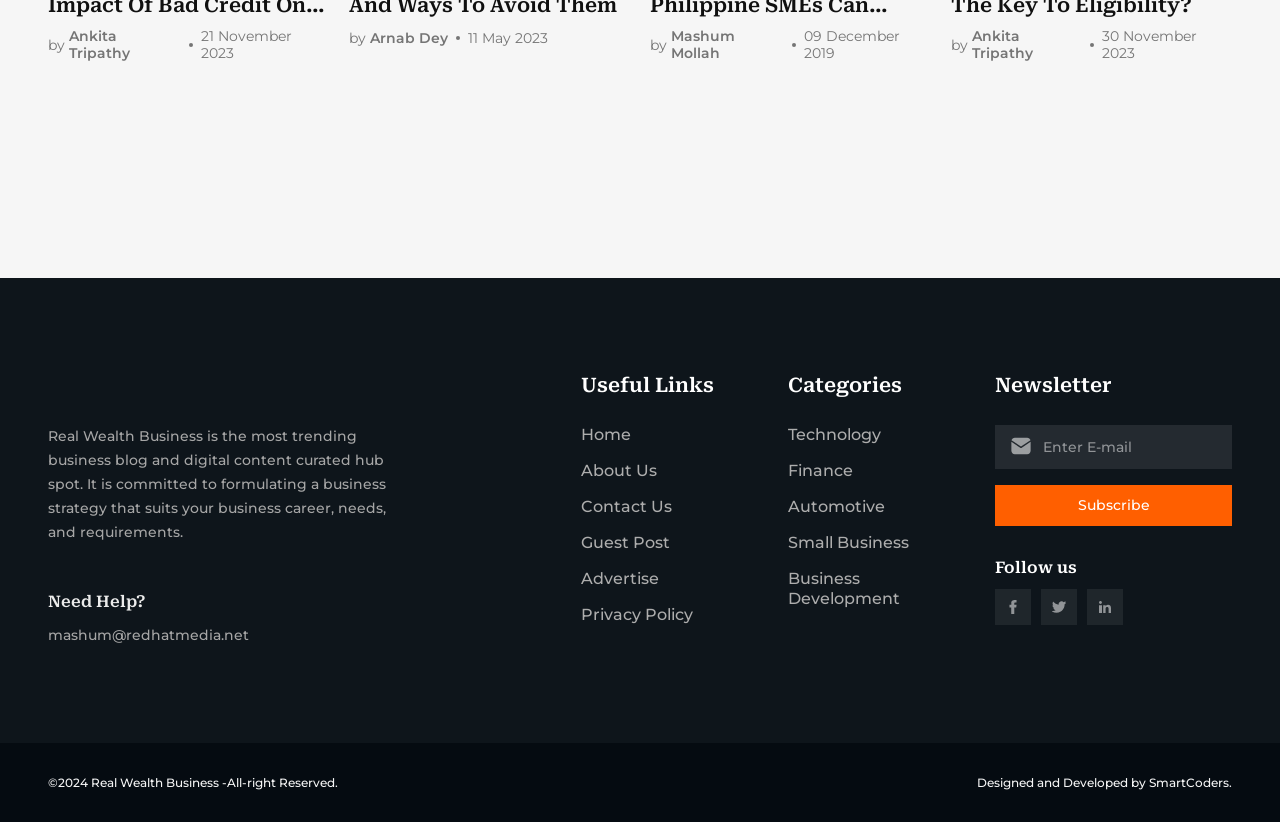Identify the bounding box coordinates of the clickable region required to complete the instruction: "View the 'About Us' page". The coordinates should be given as four float numbers within the range of 0 and 1, i.e., [left, top, right, bottom].

[0.454, 0.561, 0.513, 0.585]